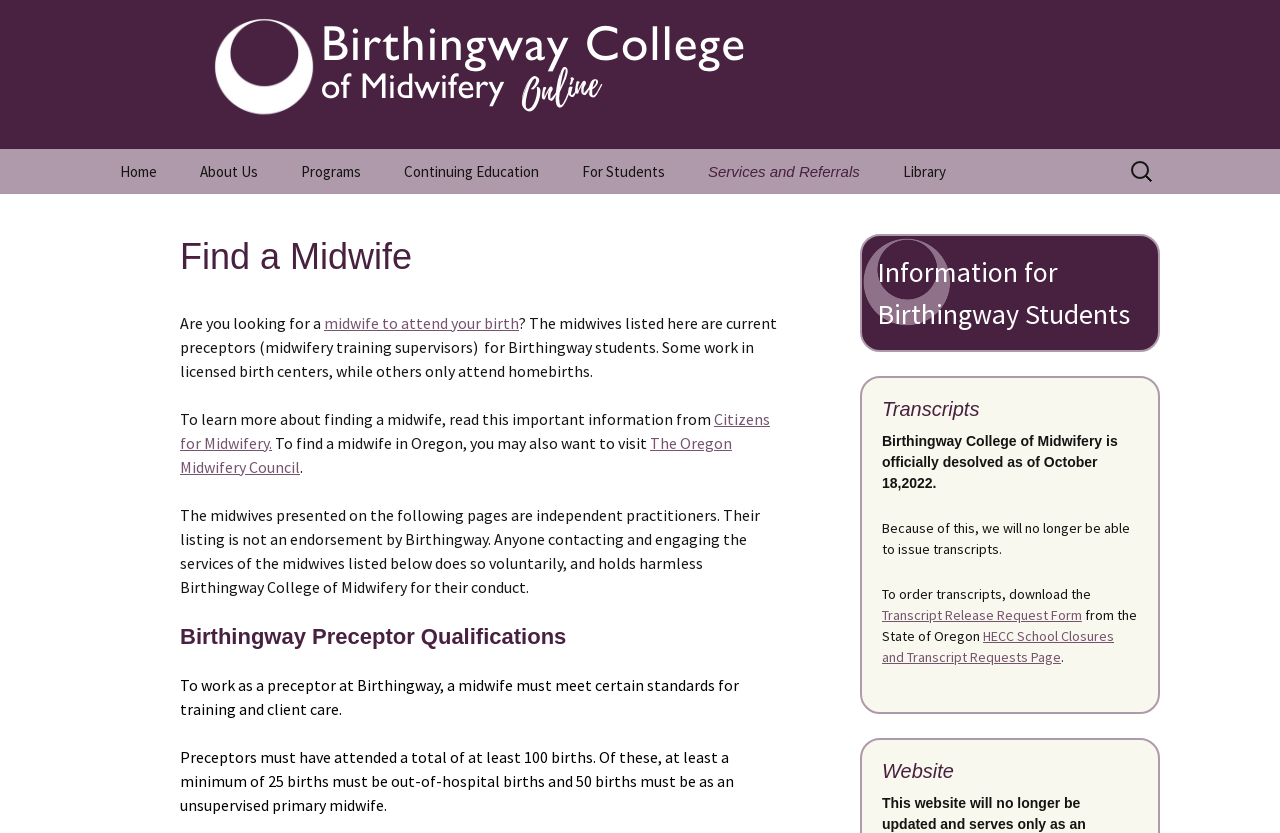Please identify the bounding box coordinates of the element that needs to be clicked to perform the following instruction: "Click on the 'Find a Midwife' link".

[0.078, 0.179, 0.138, 0.233]